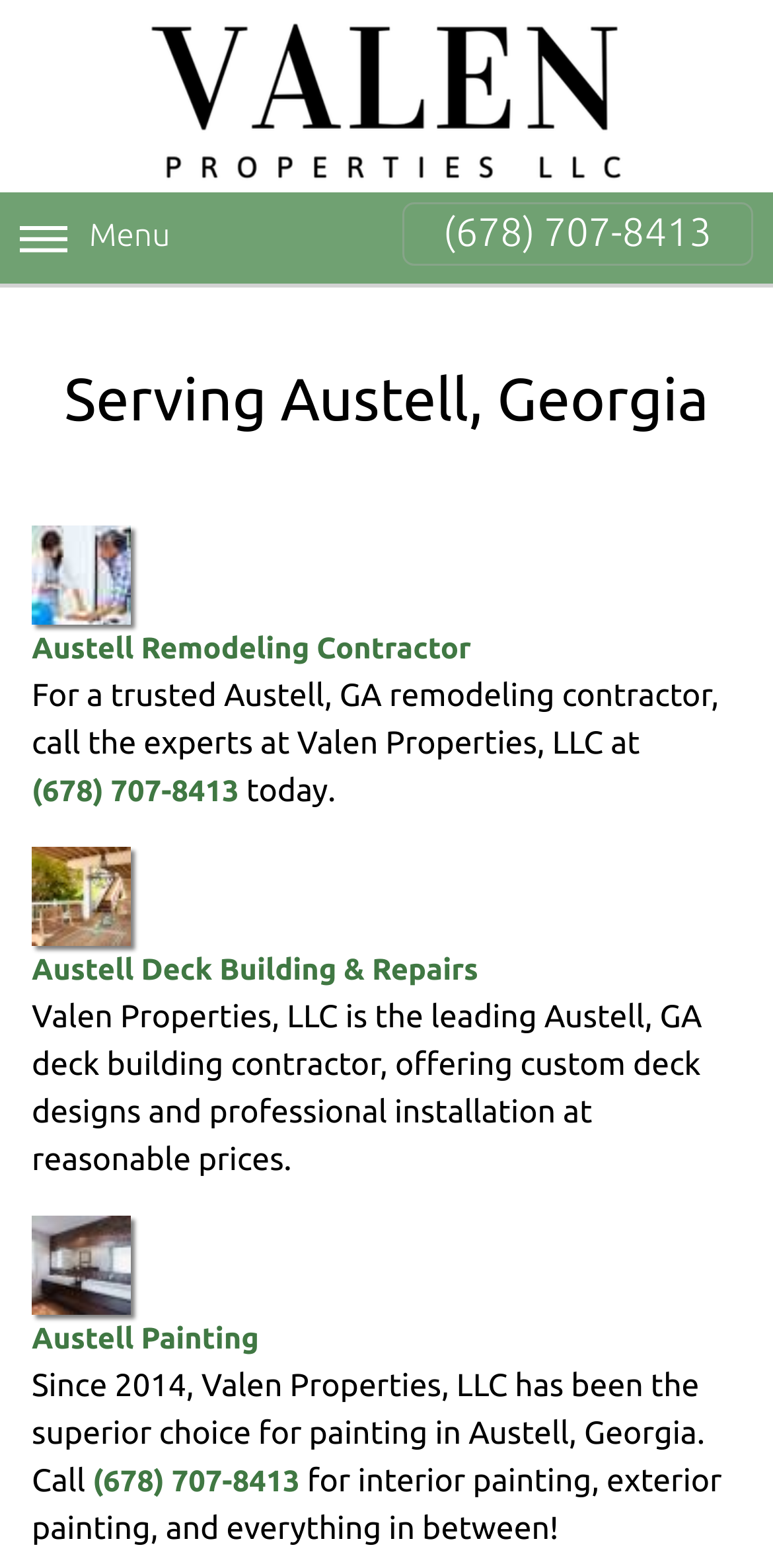Bounding box coordinates are to be given in the format (top-left x, top-left y, bottom-right x, bottom-right y). All values must be floating point numbers between 0 and 1. Provide the bounding box coordinate for the UI element described as: Austell Deck Building & Repairs

[0.041, 0.541, 0.959, 0.629]